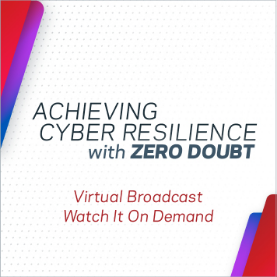What is the purpose of the subtitle?
Look at the image and answer with only one word or phrase.

To invite viewers to engage